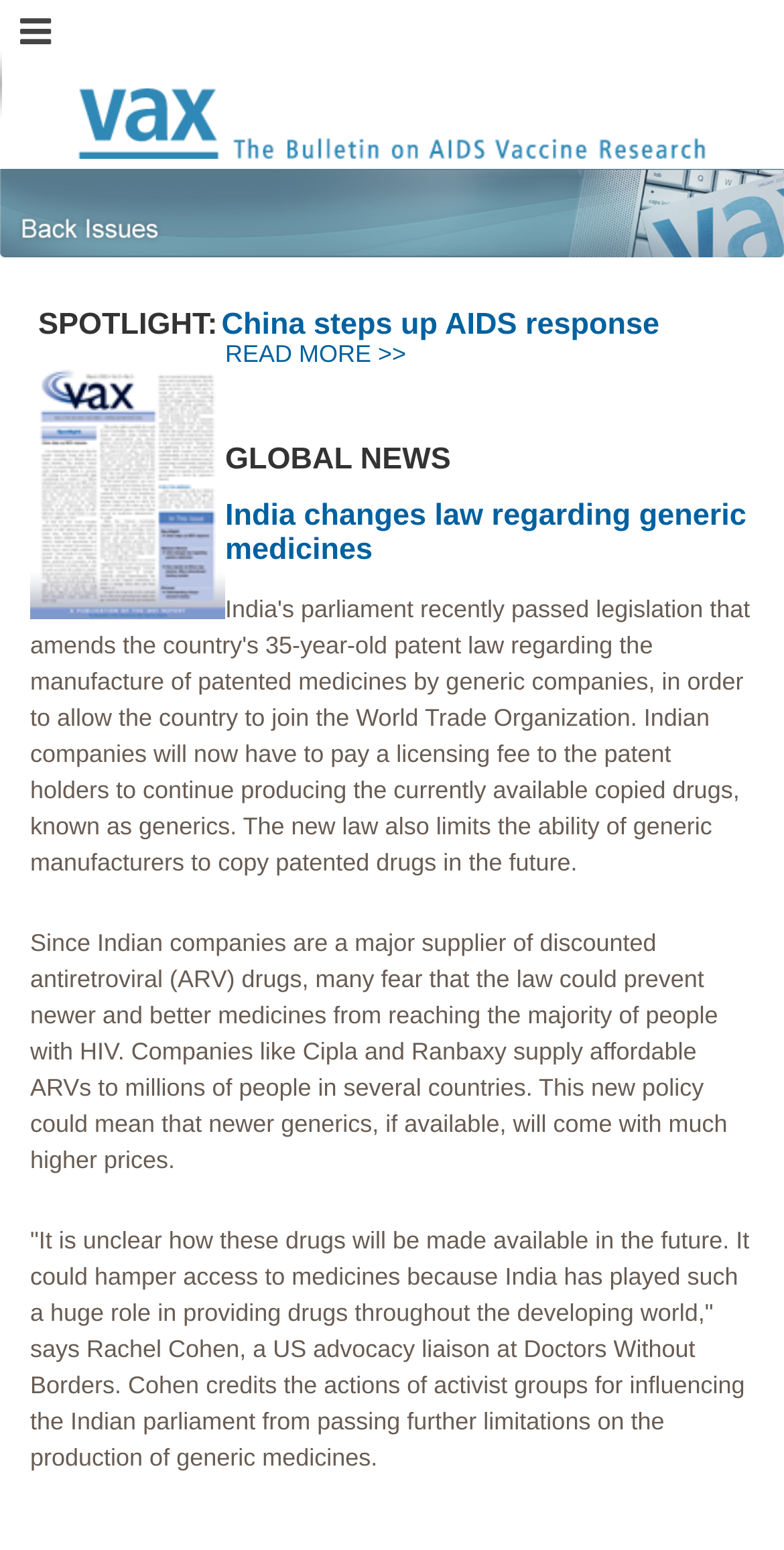What is the main topic of the spotlight section?
Could you give a comprehensive explanation in response to this question?

The main topic of the spotlight section can be determined by looking at the heading 'China steps up AIDS response' which is a sub-element of the spotlight section.